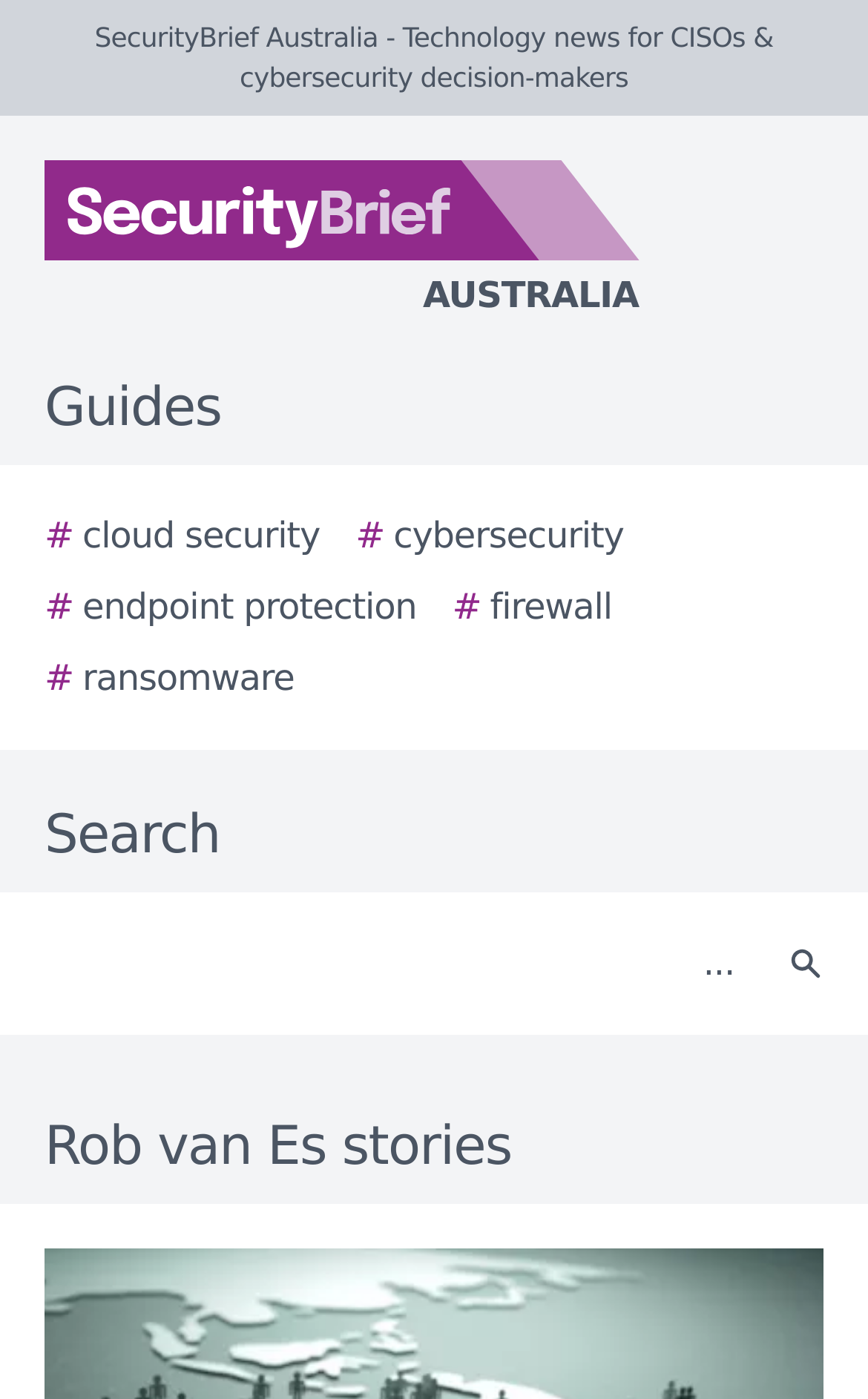Identify the main heading from the webpage and provide its text content.

Rob van Es stories